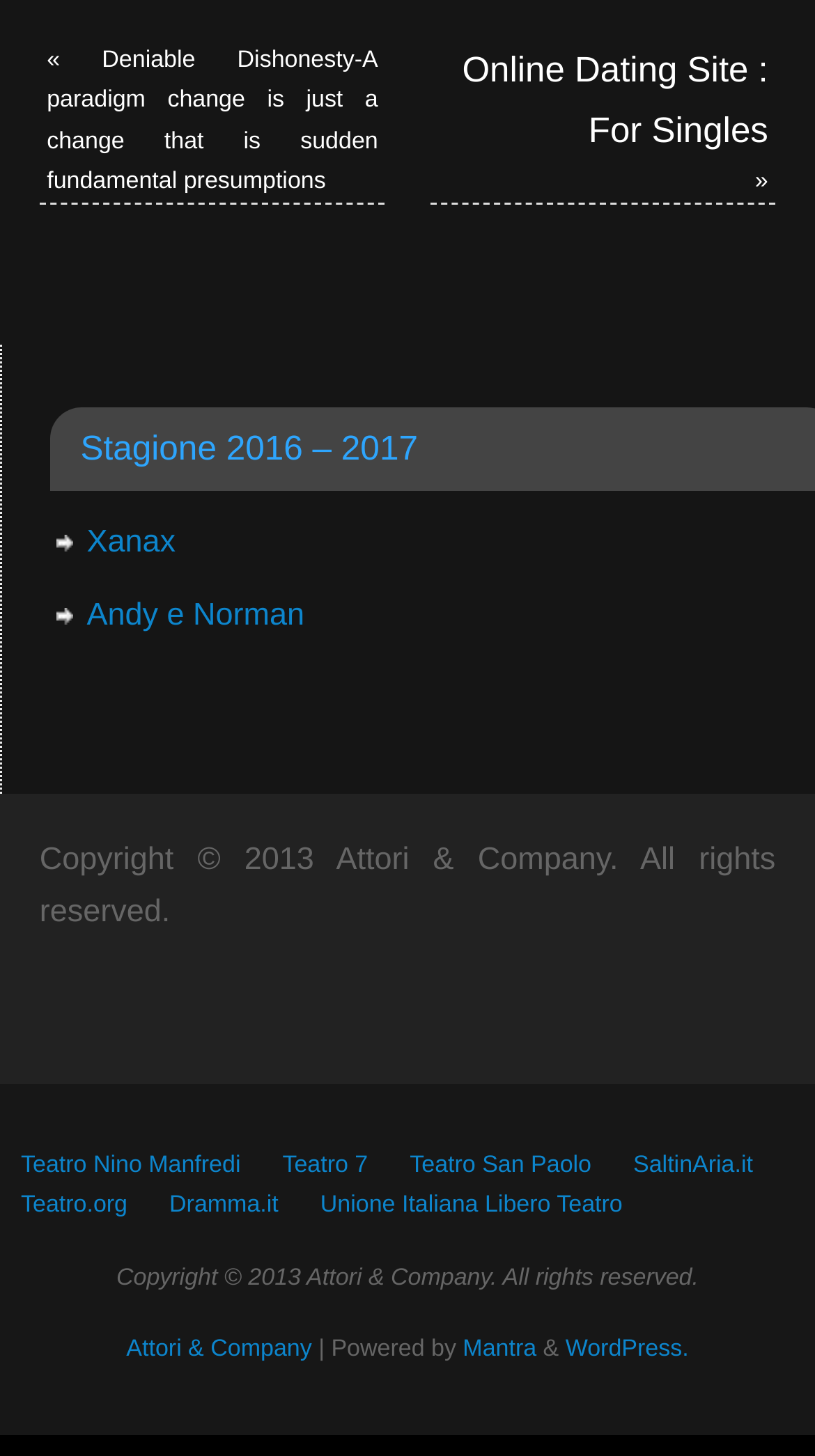Determine the bounding box coordinates of the section I need to click to execute the following instruction: "Explore Teatro Nino Manfredi". Provide the coordinates as four float numbers between 0 and 1, i.e., [left, top, right, bottom].

[0.026, 0.792, 0.295, 0.809]